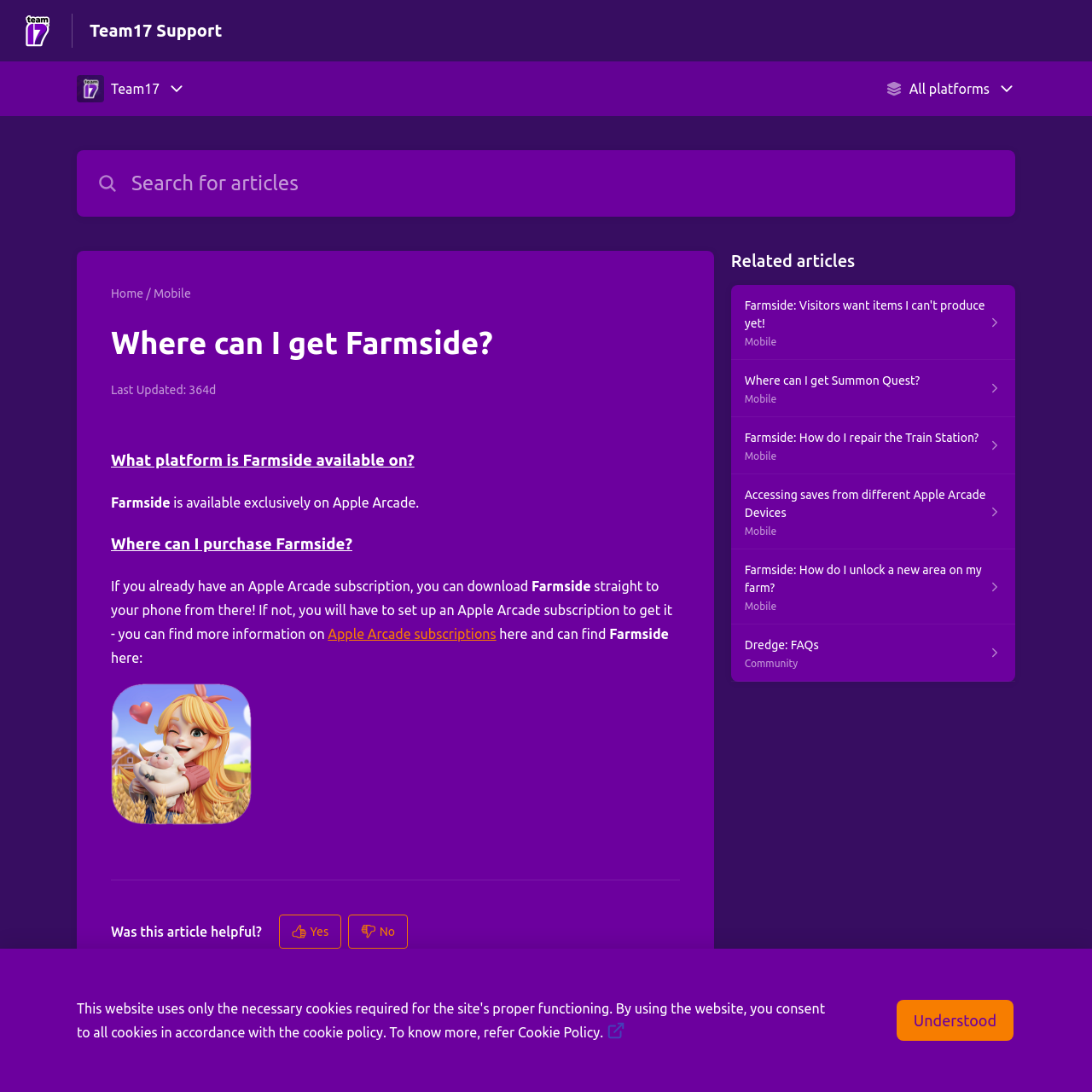Bounding box coordinates should be in the format (top-left x, top-left y, bottom-right x, bottom-right y) and all values should be floating point numbers between 0 and 1. Determine the bounding box coordinate for the UI element described as: All platforms

[0.811, 0.073, 0.93, 0.089]